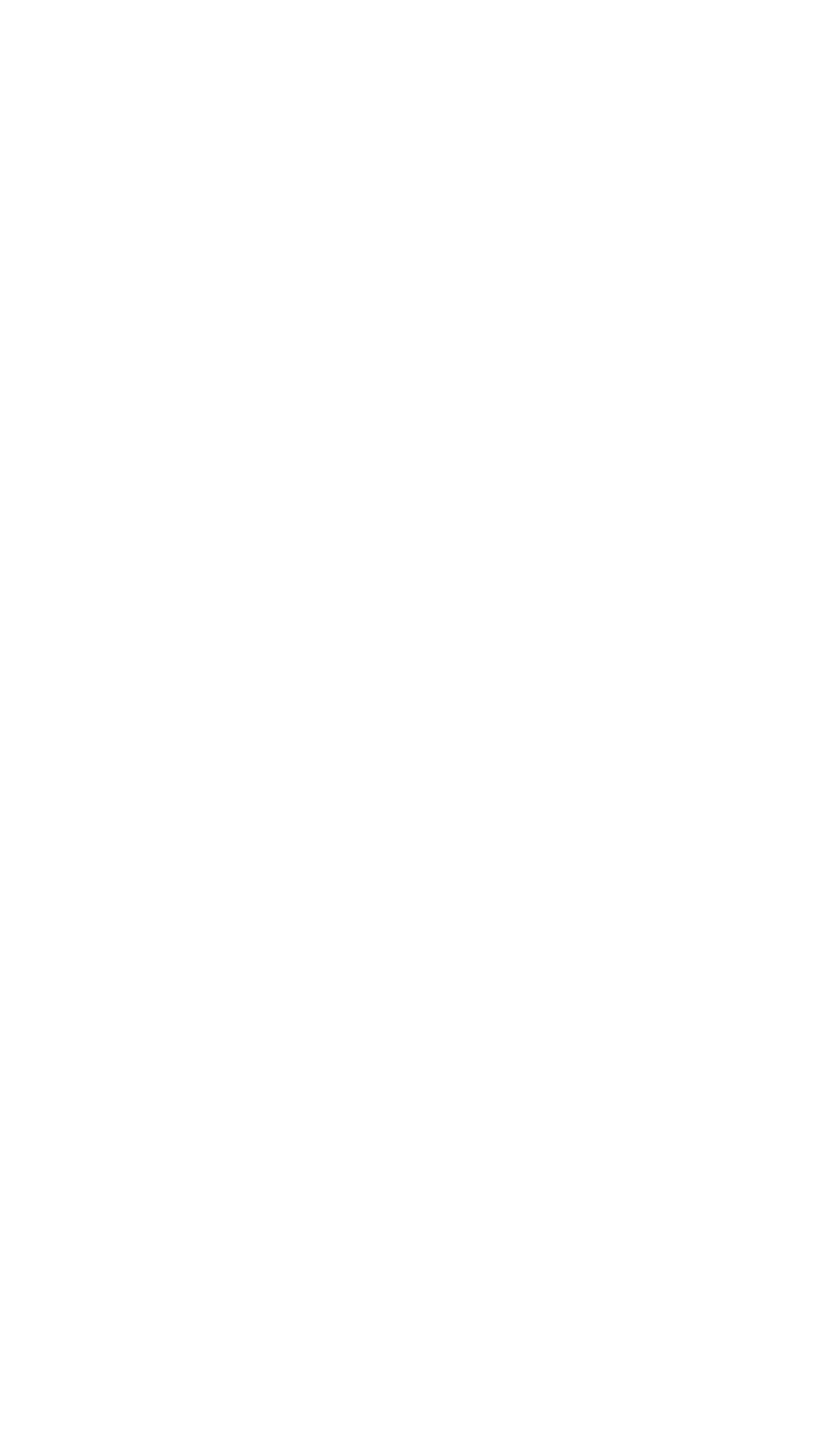Based on the element description Read More, identify the bounding box of the UI element in the given webpage screenshot. The coordinates should be in the format (top-left x, top-left y, bottom-right x, bottom-right y) and must be between 0 and 1.

[0.372, 0.902, 0.628, 0.943]